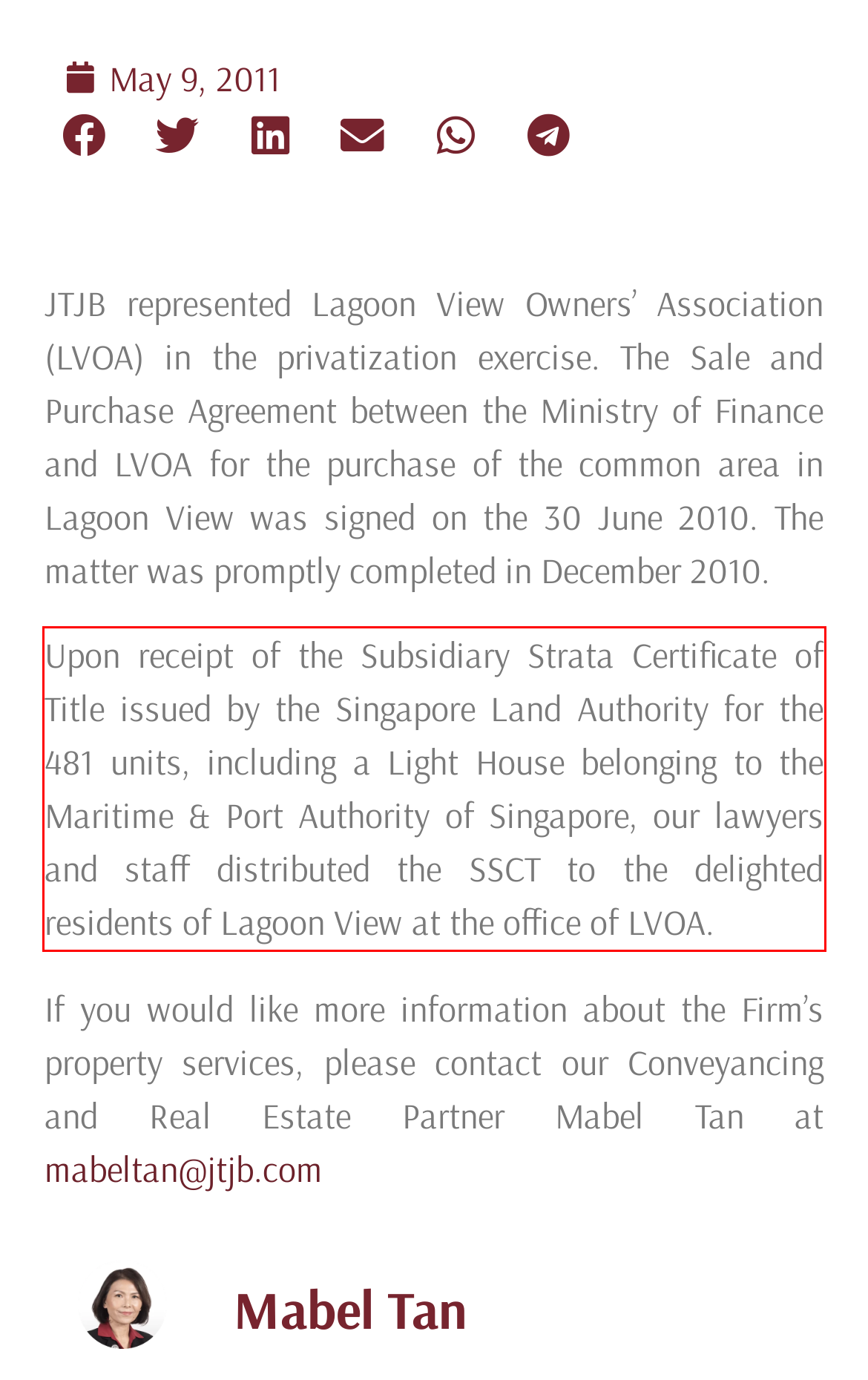Given a webpage screenshot with a red bounding box, perform OCR to read and deliver the text enclosed by the red bounding box.

Upon receipt of the Subsidiary Strata Certificate of Title issued by the Singapore Land Authority for the 481 units, including a Light House belonging to the Maritime & Port Authority of Singapore, our lawyers and staff distributed the SSCT to the delighted residents of Lagoon View at the office of LVOA.